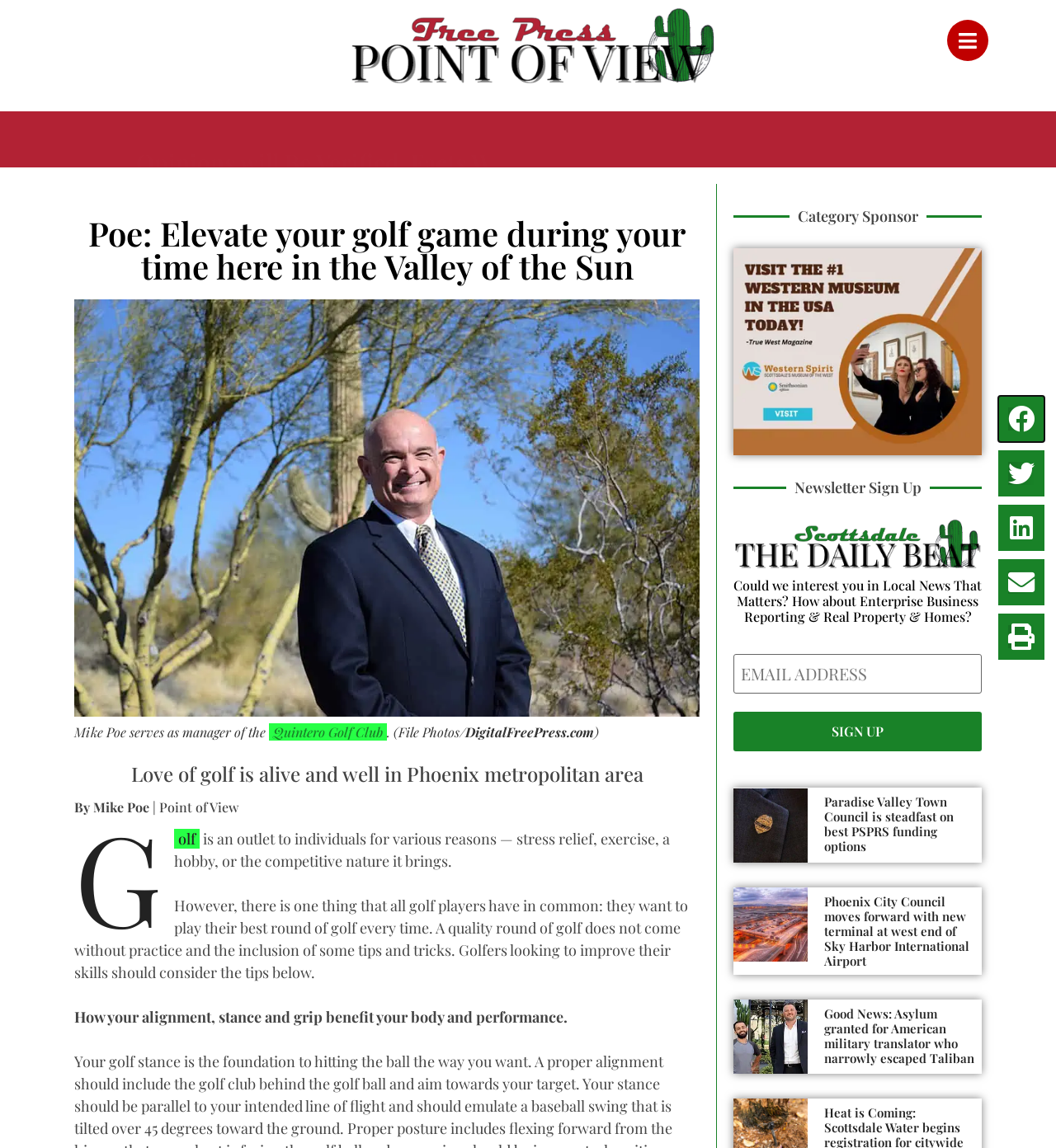Identify and provide the bounding box coordinates of the UI element described: "value="SIGN UP"". The coordinates should be formatted as [left, top, right, bottom], with each number being a float between 0 and 1.

[0.695, 0.62, 0.93, 0.655]